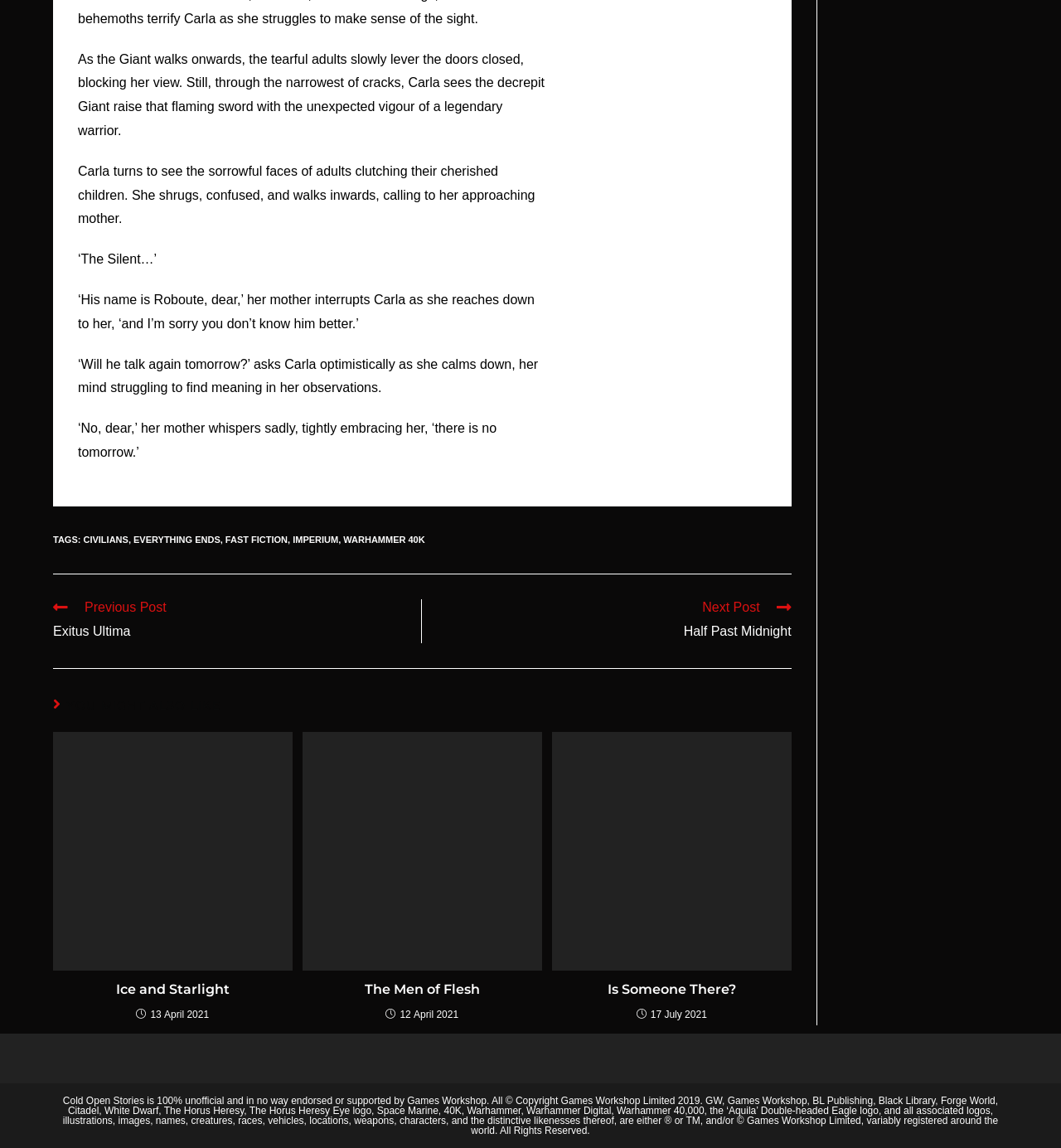What are the tags associated with this article?
Refer to the image and provide a one-word or short phrase answer.

CIVILIANS, EVERYTHING ENDS, FAST FICTION, IMPERIUM, WARHAMMER 40K